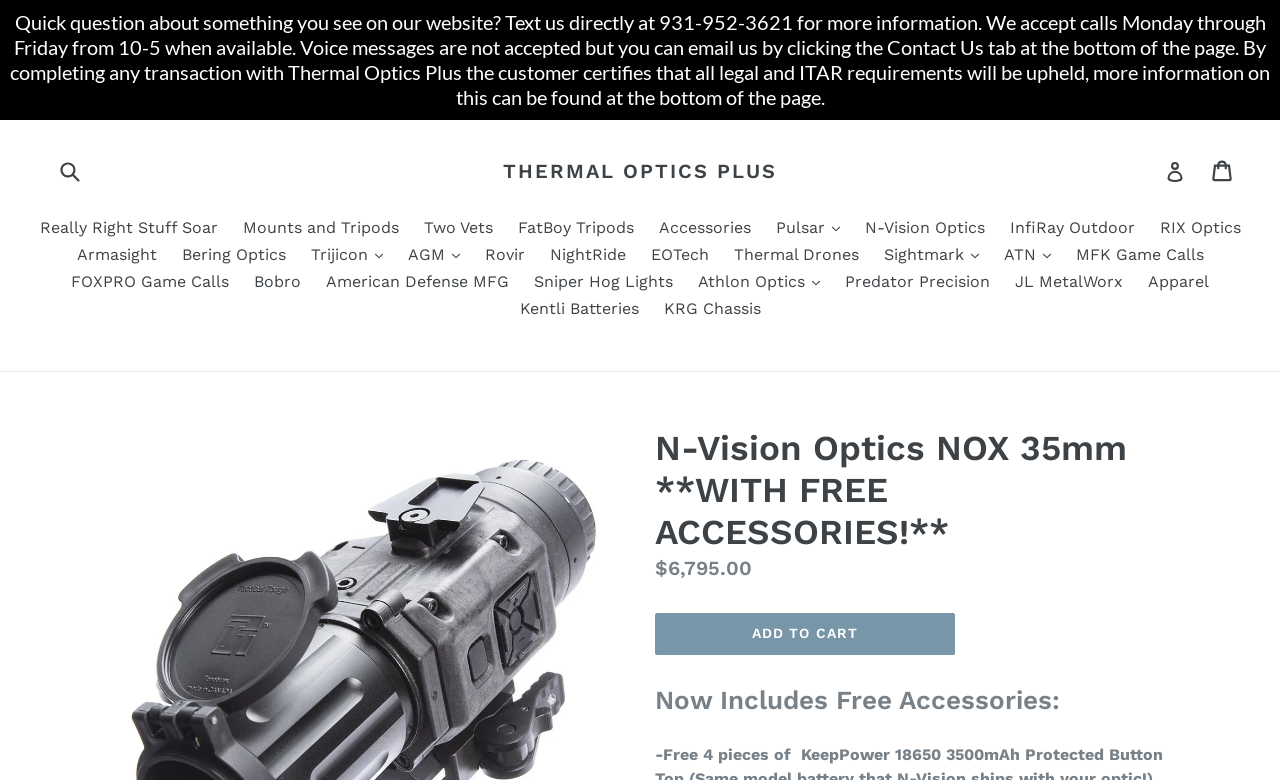What is the purpose of the search box?
Please provide a single word or phrase as the answer based on the screenshot.

To search the website